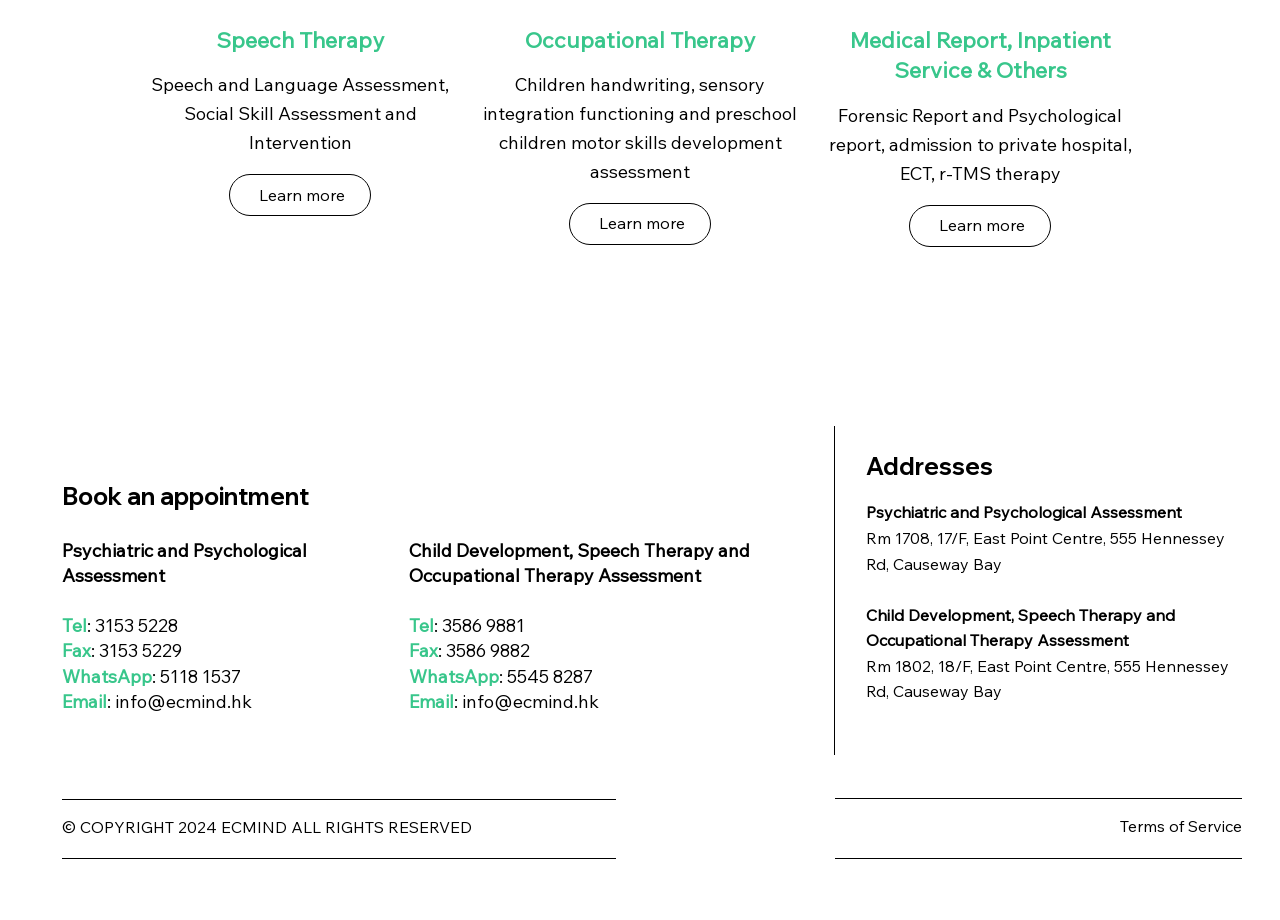Give a short answer to this question using one word or a phrase:
How can I contact ECMIND's Child Development, Speech Therapy and Occupational Therapy Assessment?

Tel: 3586 9881, Fax: 3586 9882, WhatsApp: 5545 8287, Email: info@ecmind.hk